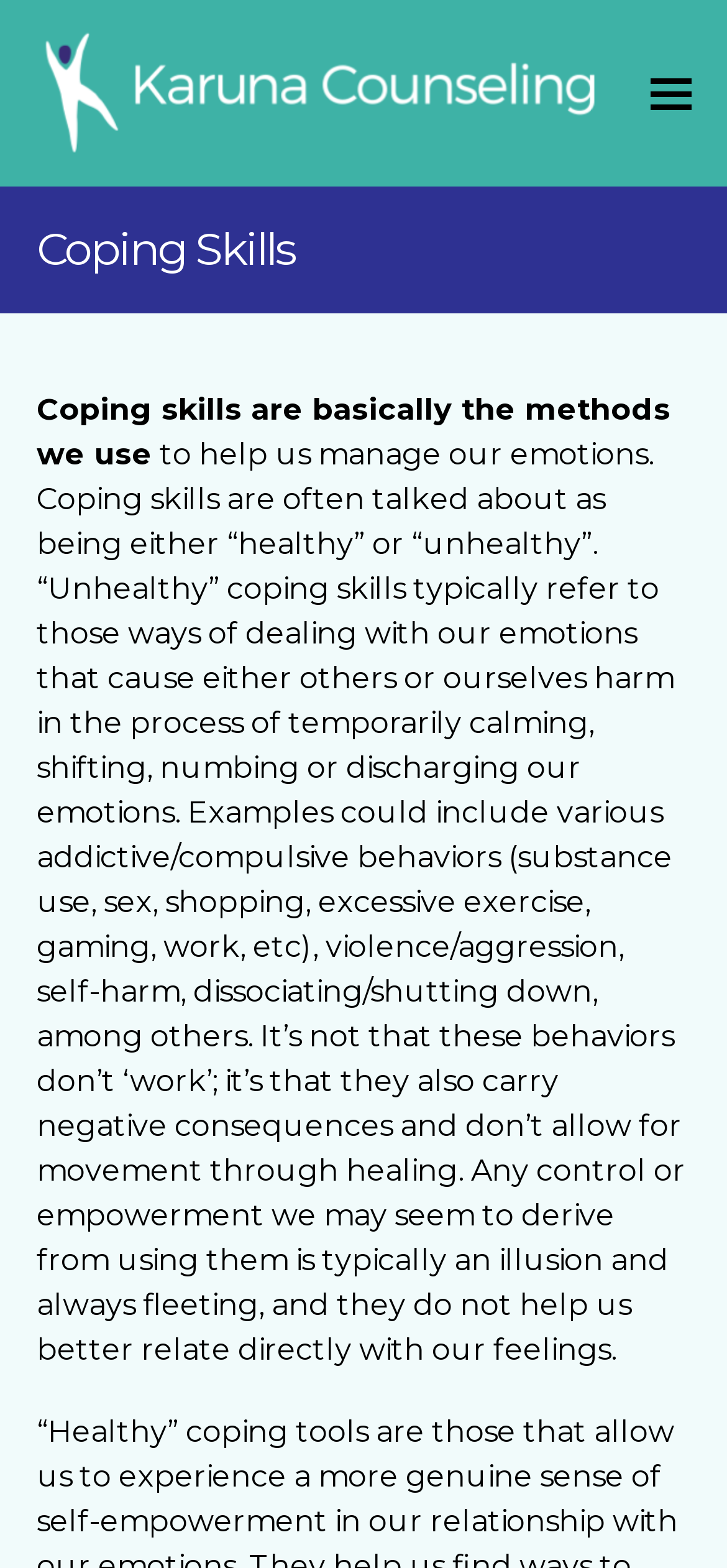What is the problem with unhealthy coping skills?
Answer the question with as much detail as possible.

The webpage explains that unhealthy coping skills may provide temporary relief or a sense of control, but they ultimately carry negative consequences and do not allow for movement through healing. This means that while they may provide short-term benefits, they are not a sustainable or healthy way to deal with emotions.